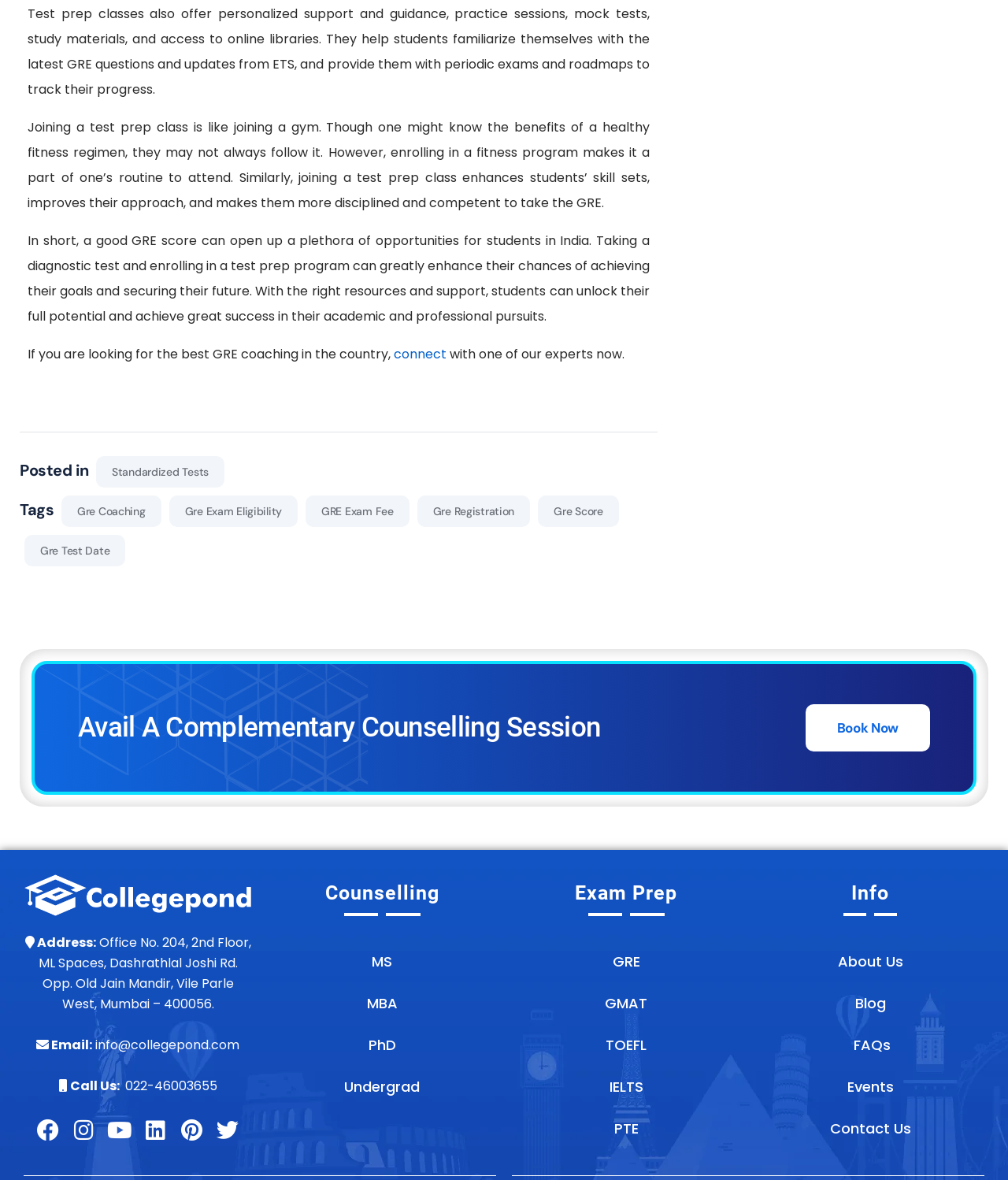Locate the bounding box coordinates of the region to be clicked to comply with the following instruction: "Book a complementary counselling session". The coordinates must be four float numbers between 0 and 1, in the form [left, top, right, bottom].

[0.799, 0.597, 0.923, 0.637]